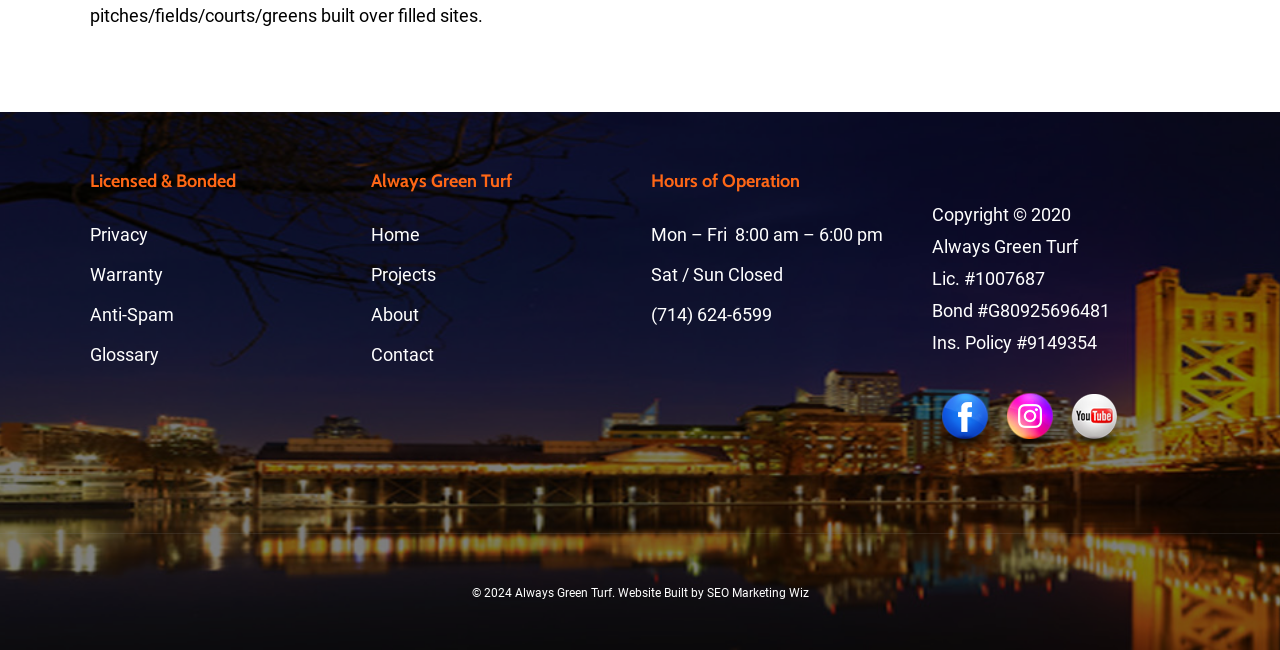What social media platforms are linked?
Please answer the question as detailed as possible based on the image.

I found the social media links in the link elements with bounding box coordinates [0.728, 0.694, 0.779, 0.726], [0.779, 0.694, 0.829, 0.726], and [0.829, 0.694, 0.88, 0.726]. The text in these elements is 'Visit Us On Facebook', 'Visit Us On Instagram', and 'Visit Us On Youtube' respectively.